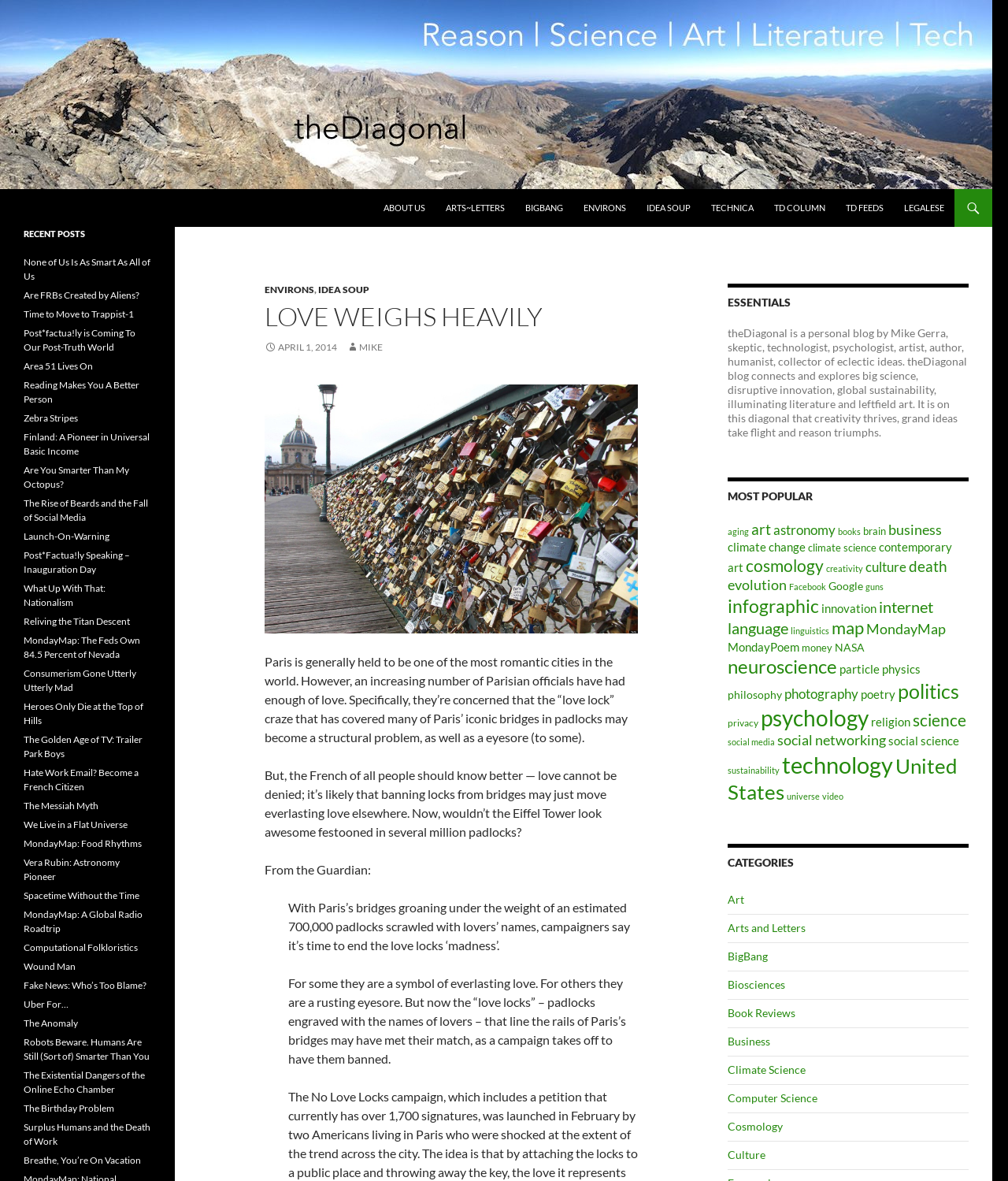Answer the question below using just one word or a short phrase: 
What is theDiagonal?

a personal blog